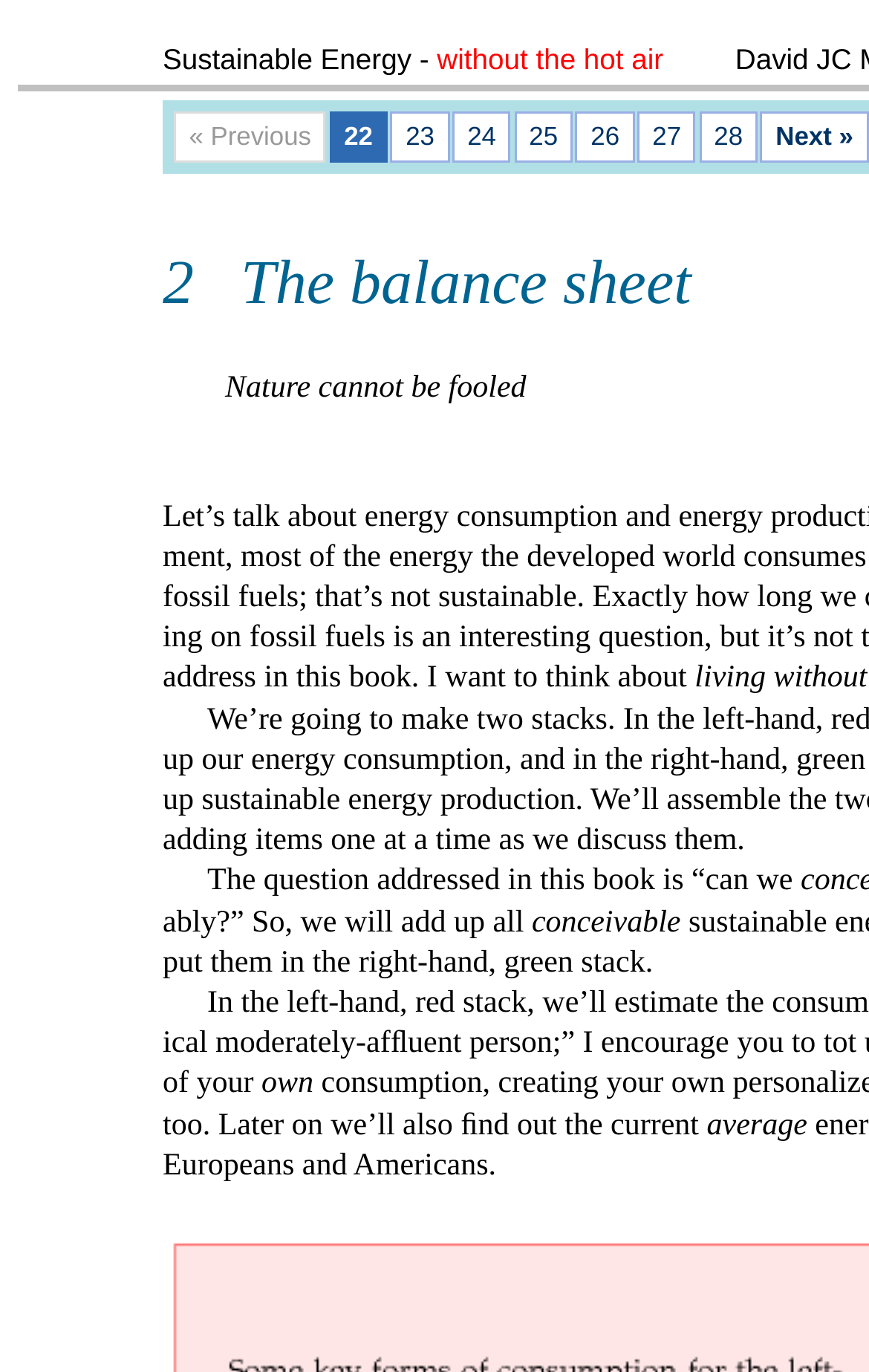What is the main topic being discussed?
Based on the visual information, provide a detailed and comprehensive answer.

I inferred the main topic being discussed by looking at the overall structure of the webpage and the text content of the StaticText elements. The text 'Sustainable Energy - without the hot air' in the root element and the subsequent text elements discussing energy-related topics led me to conclude that the main topic is Sustainable Energy.